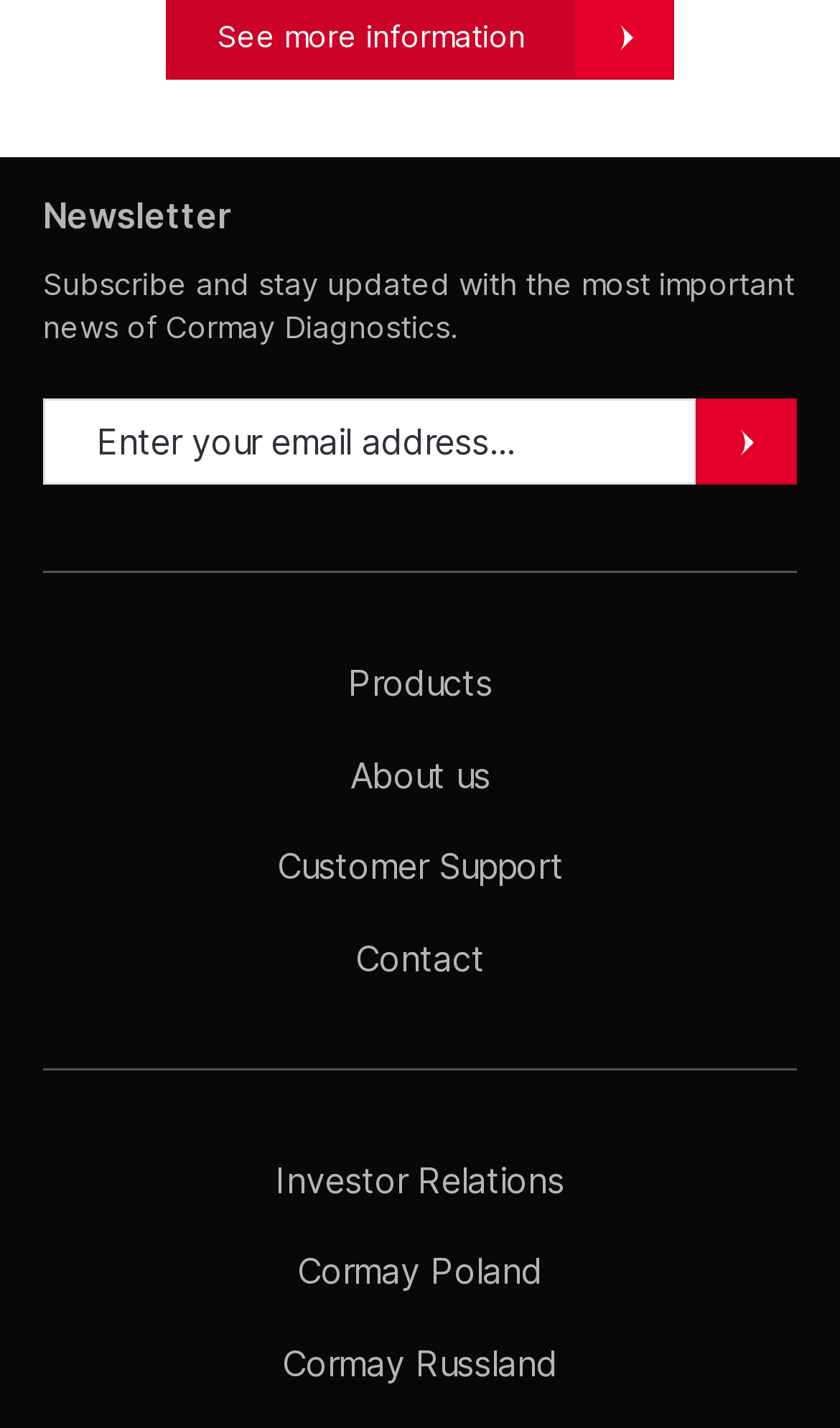Please identify the bounding box coordinates of the area I need to click to accomplish the following instruction: "Get customer support".

[0.051, 0.59, 0.949, 0.624]